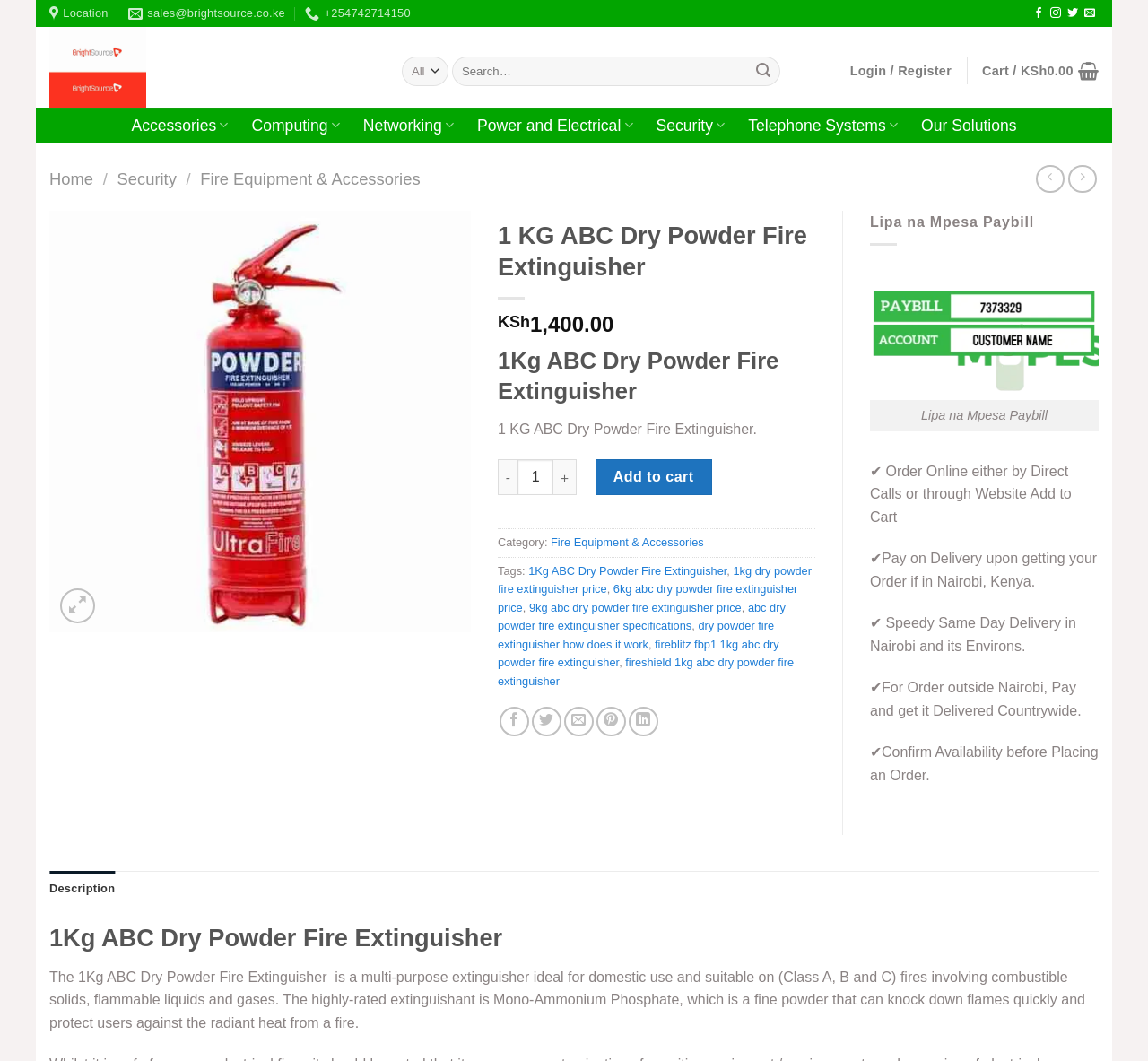Reply to the question below using a single word or brief phrase:
What is the price of the 1Kg ABC Dry Powder Fire Extinguisher?

KSh 1,400.00